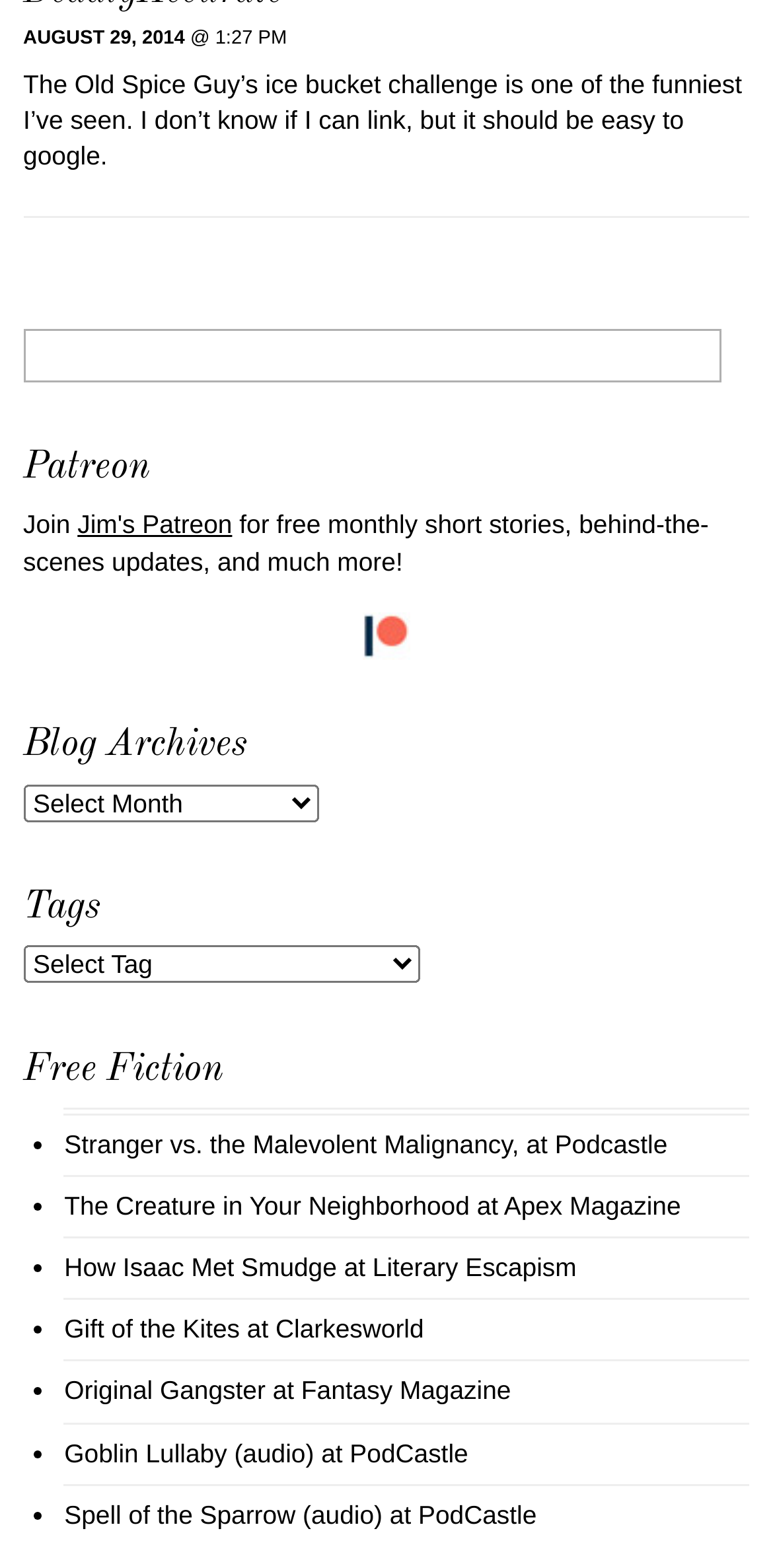Given the webpage screenshot and the description, determine the bounding box coordinates (top-left x, top-left y, bottom-right x, bottom-right y) that define the location of the UI element matching this description: Goblin Lullaby (audio)

[0.083, 0.917, 0.406, 0.936]